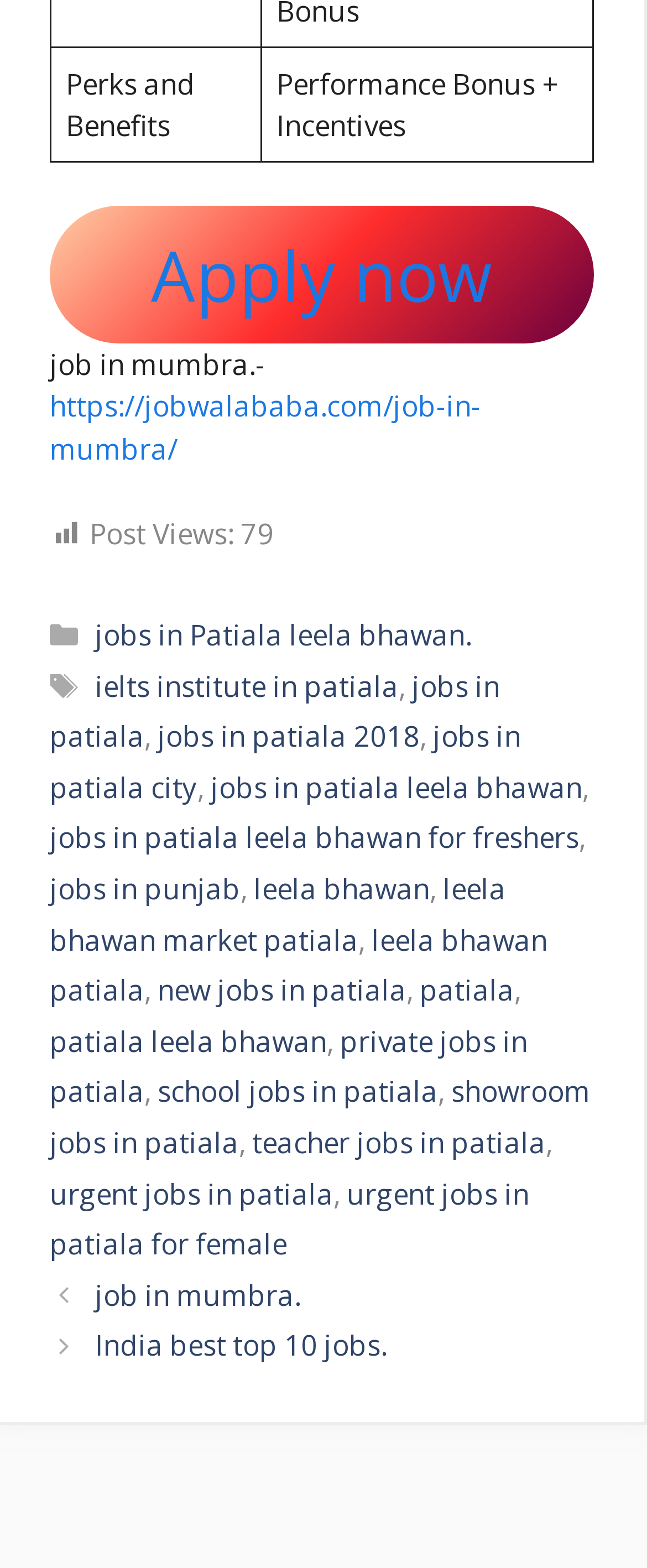Locate the bounding box coordinates of the element's region that should be clicked to carry out the following instruction: "Visit the job in Mumbra page". The coordinates need to be four float numbers between 0 and 1, i.e., [left, top, right, bottom].

[0.077, 0.247, 0.744, 0.298]